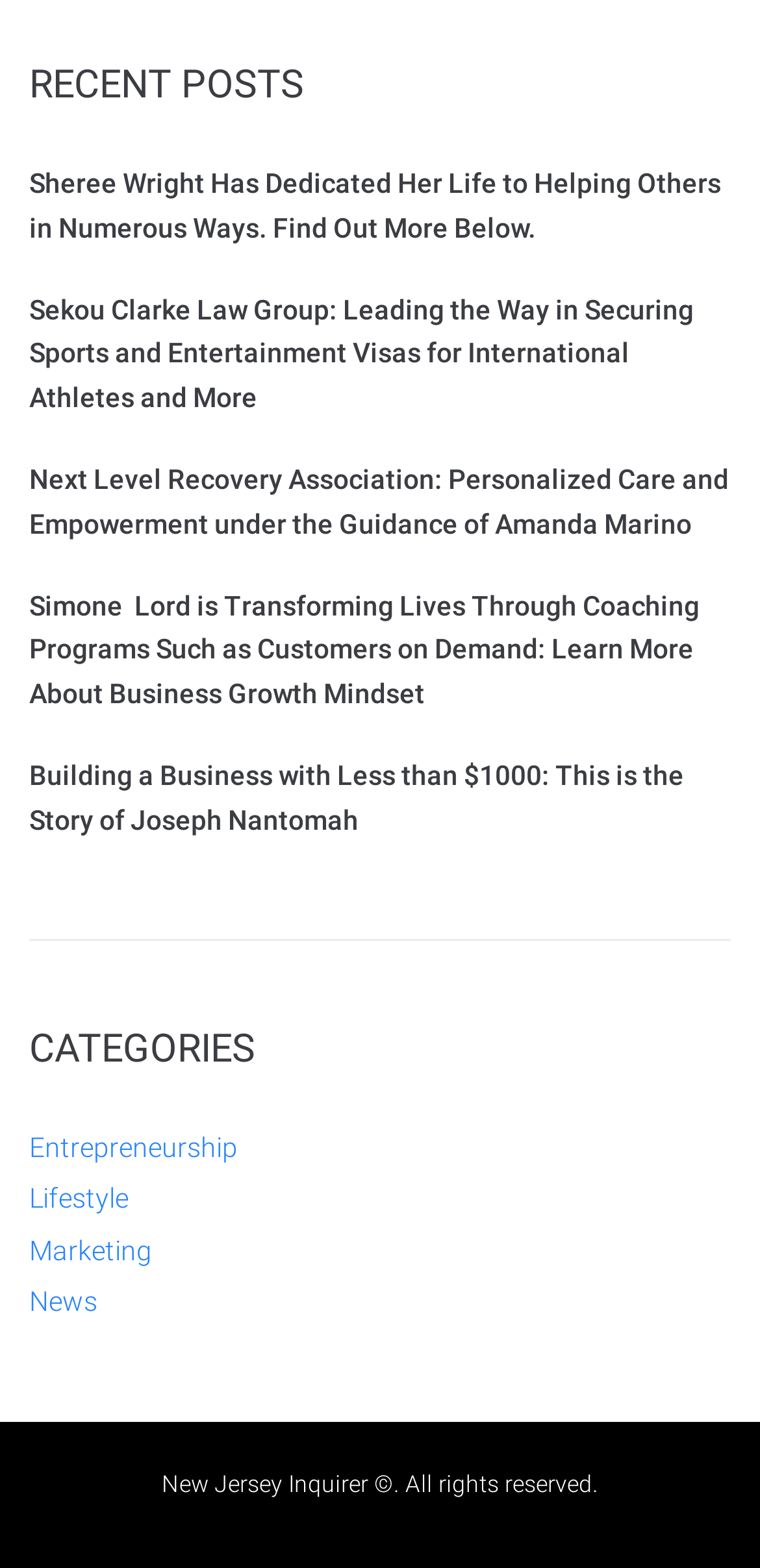What is the purpose of the links under 'Recent Posts'?
Please respond to the question with as much detail as possible.

The purpose of the links under 'Recent Posts' can be inferred by looking at the descriptive text of each link, which suggests that clicking on the link will provide more information about the topic mentioned.